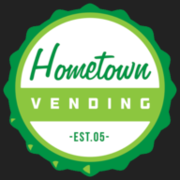What year is indicated as the establishment year of Hometown Vending?
Please provide a single word or phrase as your answer based on the image.

2005